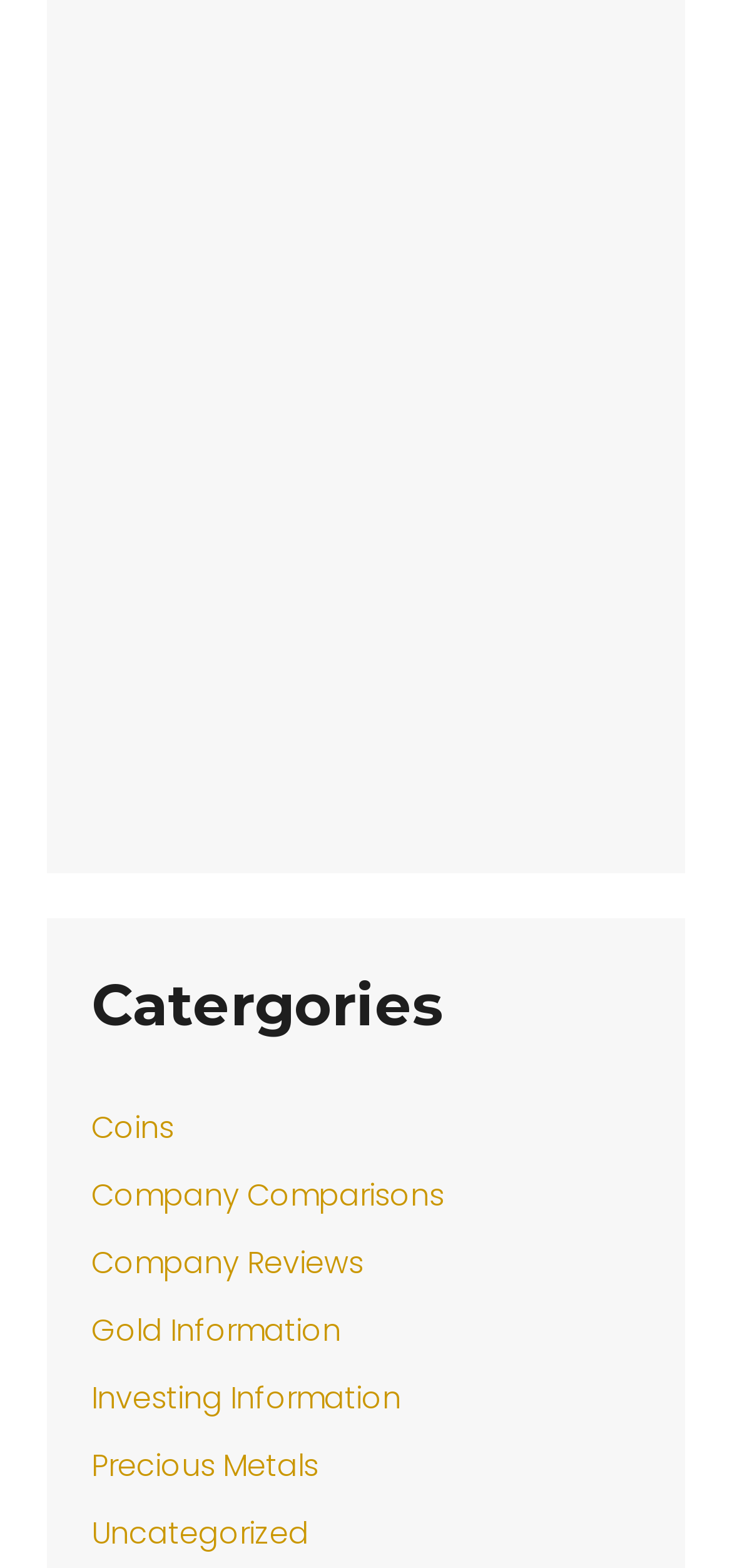Find the bounding box coordinates for the area that should be clicked to accomplish the instruction: "explore investing information".

[0.125, 0.878, 0.548, 0.905]